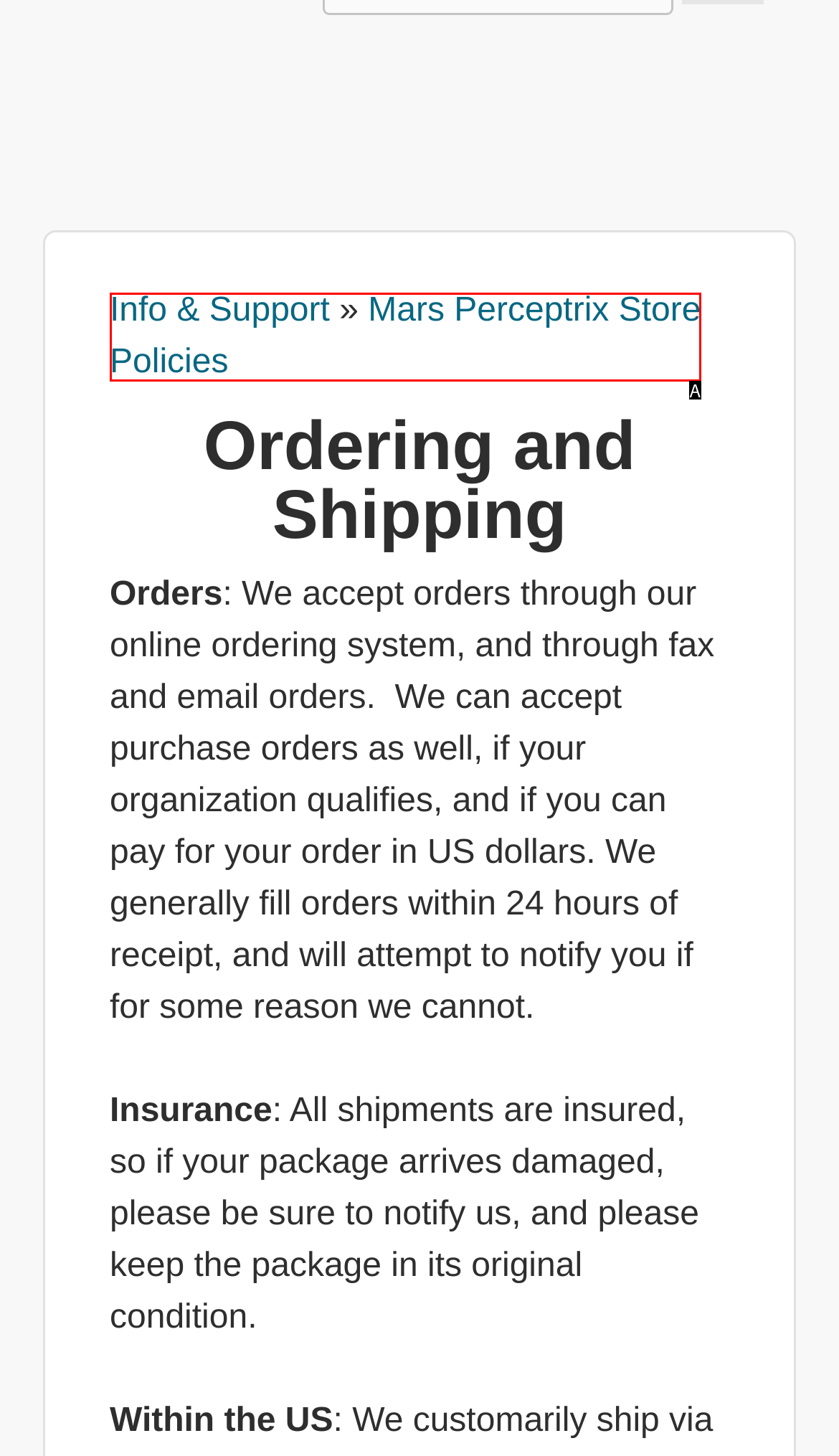Based on the element description: Mars Perceptrix Store Policies, choose the best matching option. Provide the letter of the option directly.

A